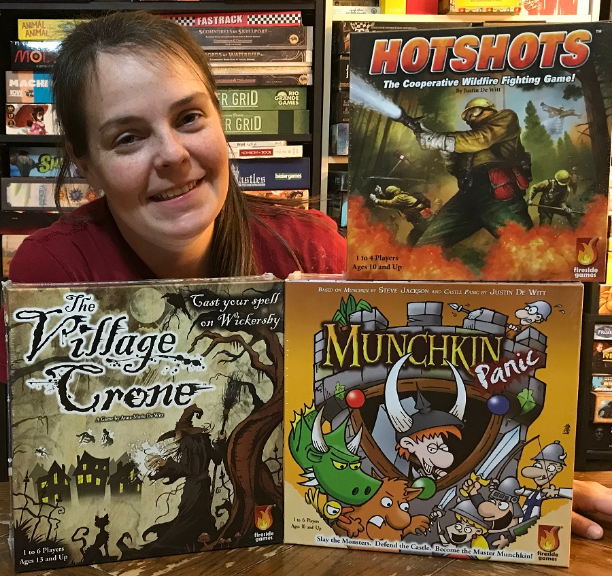What is the atmosphere conveyed by the image?
Using the image as a reference, answer the question with a short word or phrase.

Sense of community and joy